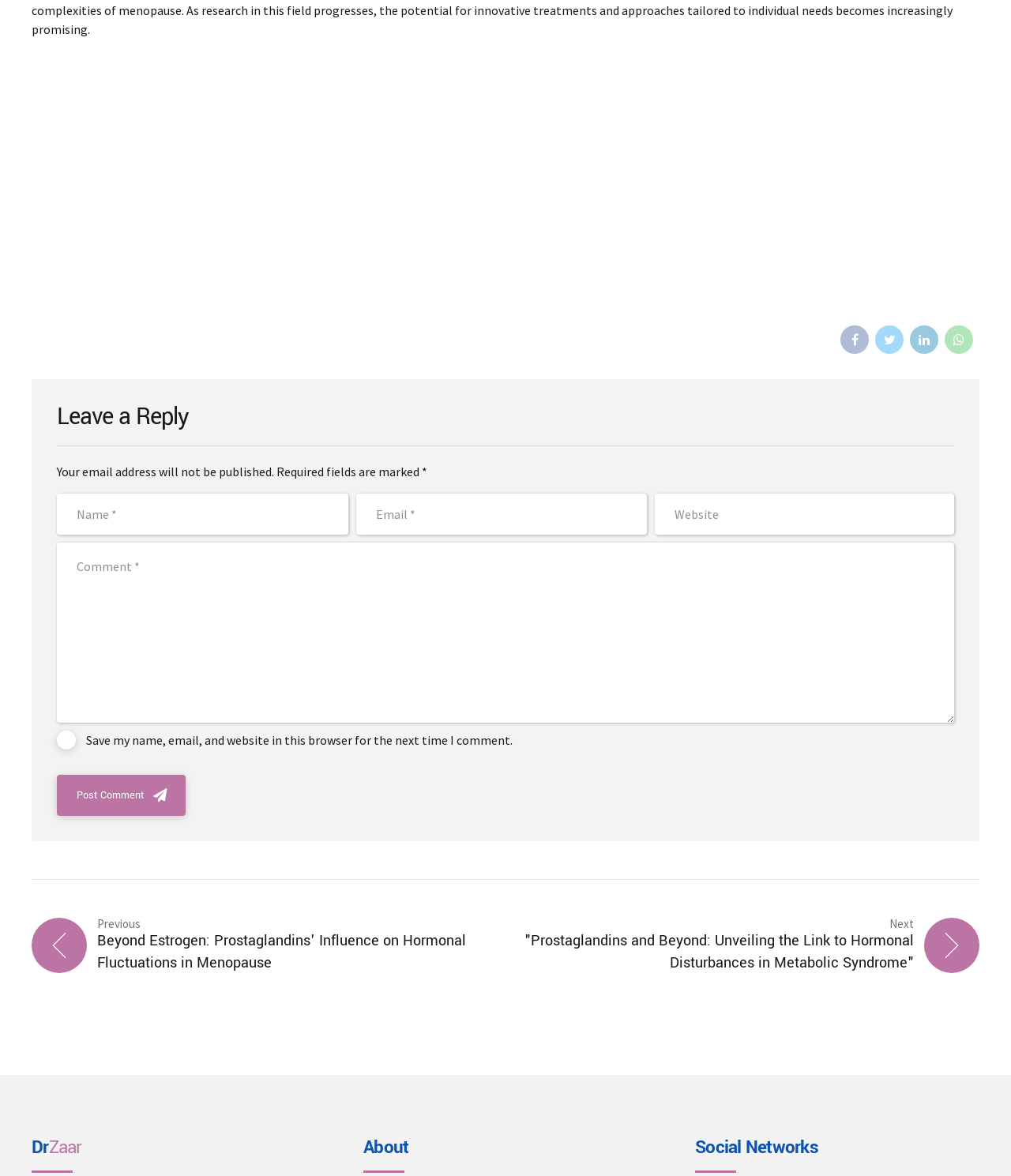Show the bounding box coordinates of the element that should be clicked to complete the task: "View the previous page".

None